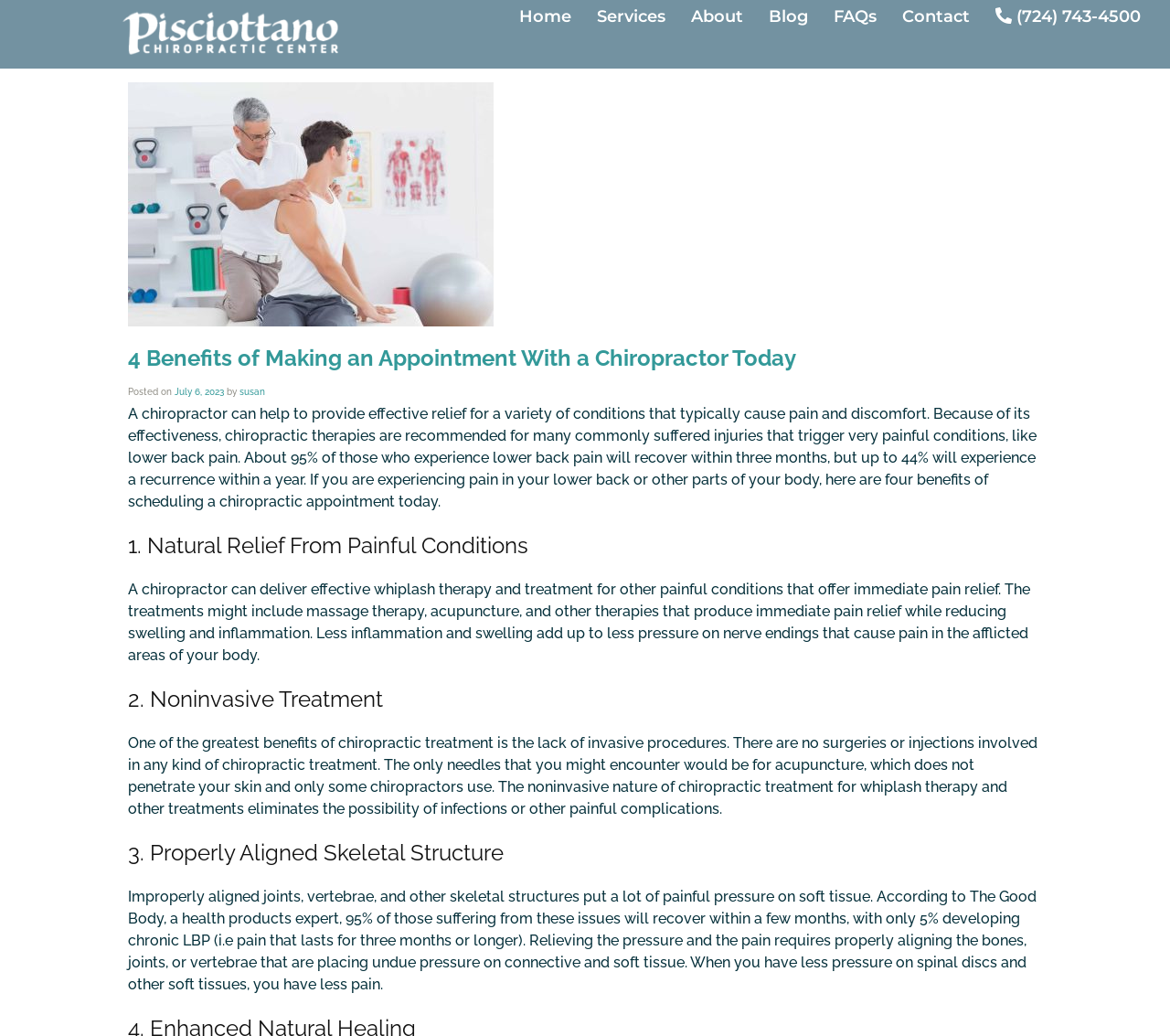Please answer the following question using a single word or phrase: 
What percentage of people will recover from lower back pain within three months?

95%